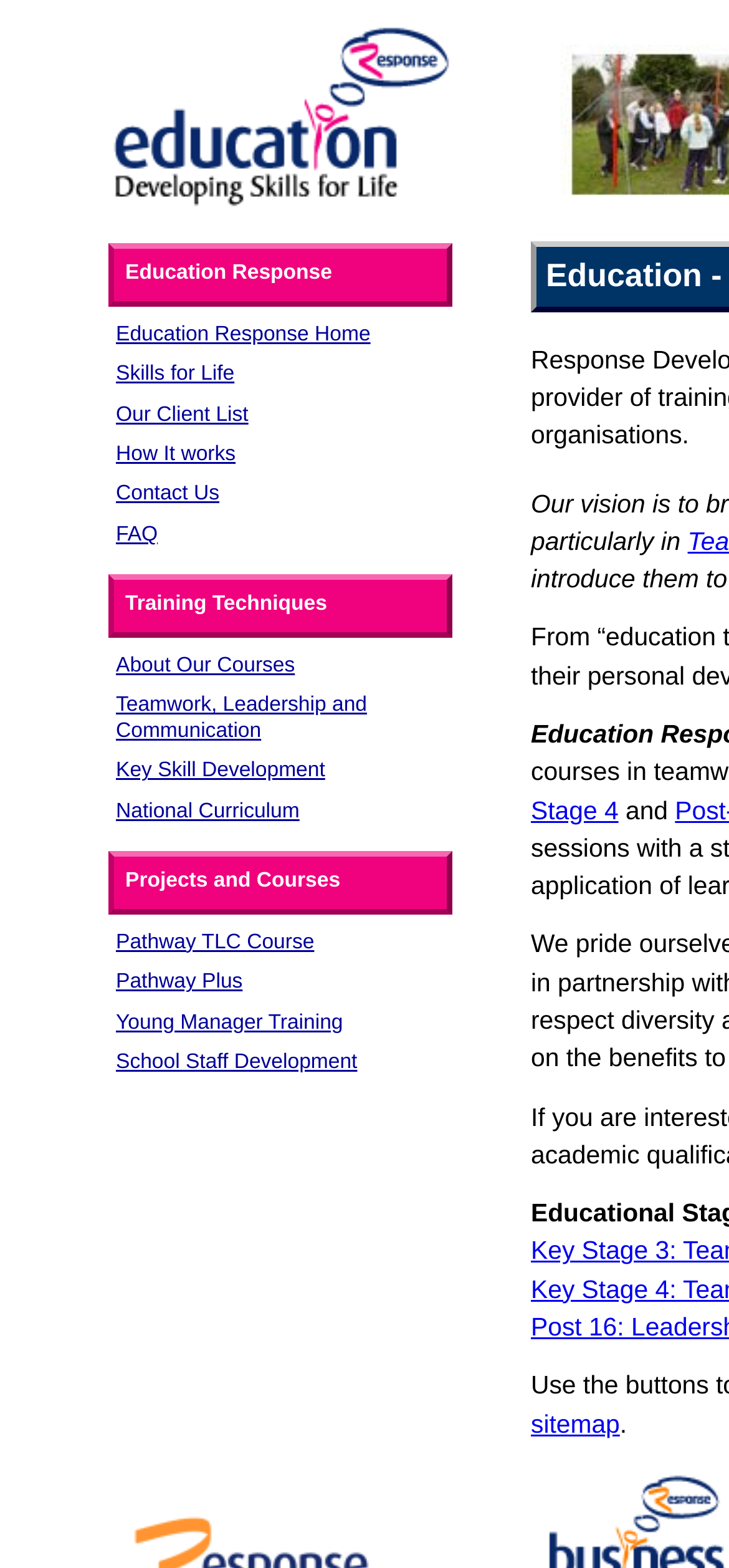Provide the bounding box coordinates for the specified HTML element described in this description: "sitemap". The coordinates should be four float numbers ranging from 0 to 1, in the format [left, top, right, bottom].

[0.728, 0.899, 0.85, 0.917]